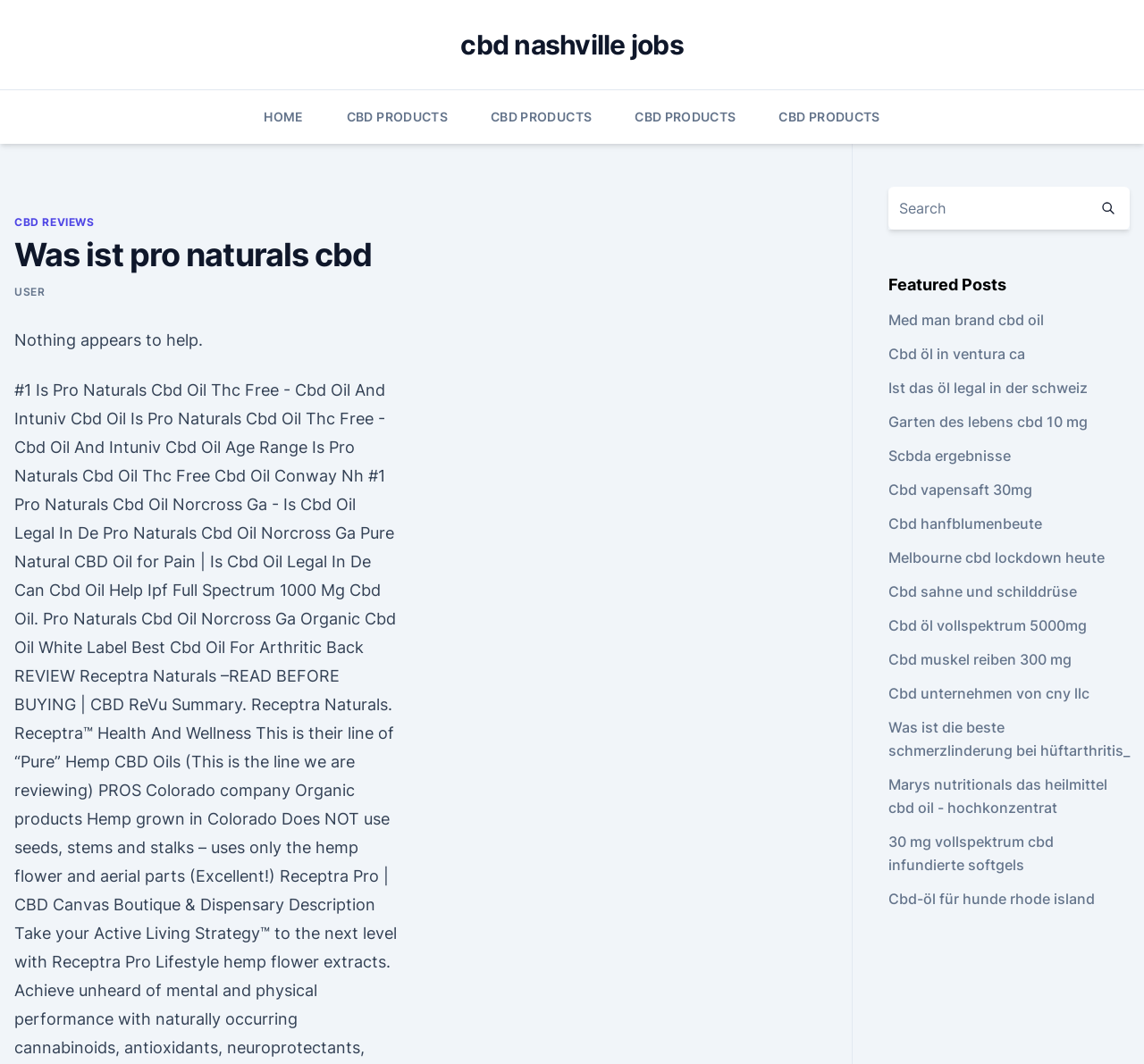What is the purpose of the textbox?
Answer the question with a detailed explanation, including all necessary information.

The textbox is located in the top-right corner of the webpage, and it has a button next to it. The button does not have any text, but it has an image of a magnifying glass, which is a common icon for search functionality. Therefore, it can be inferred that the purpose of the textbox is to allow users to search for something on the webpage.